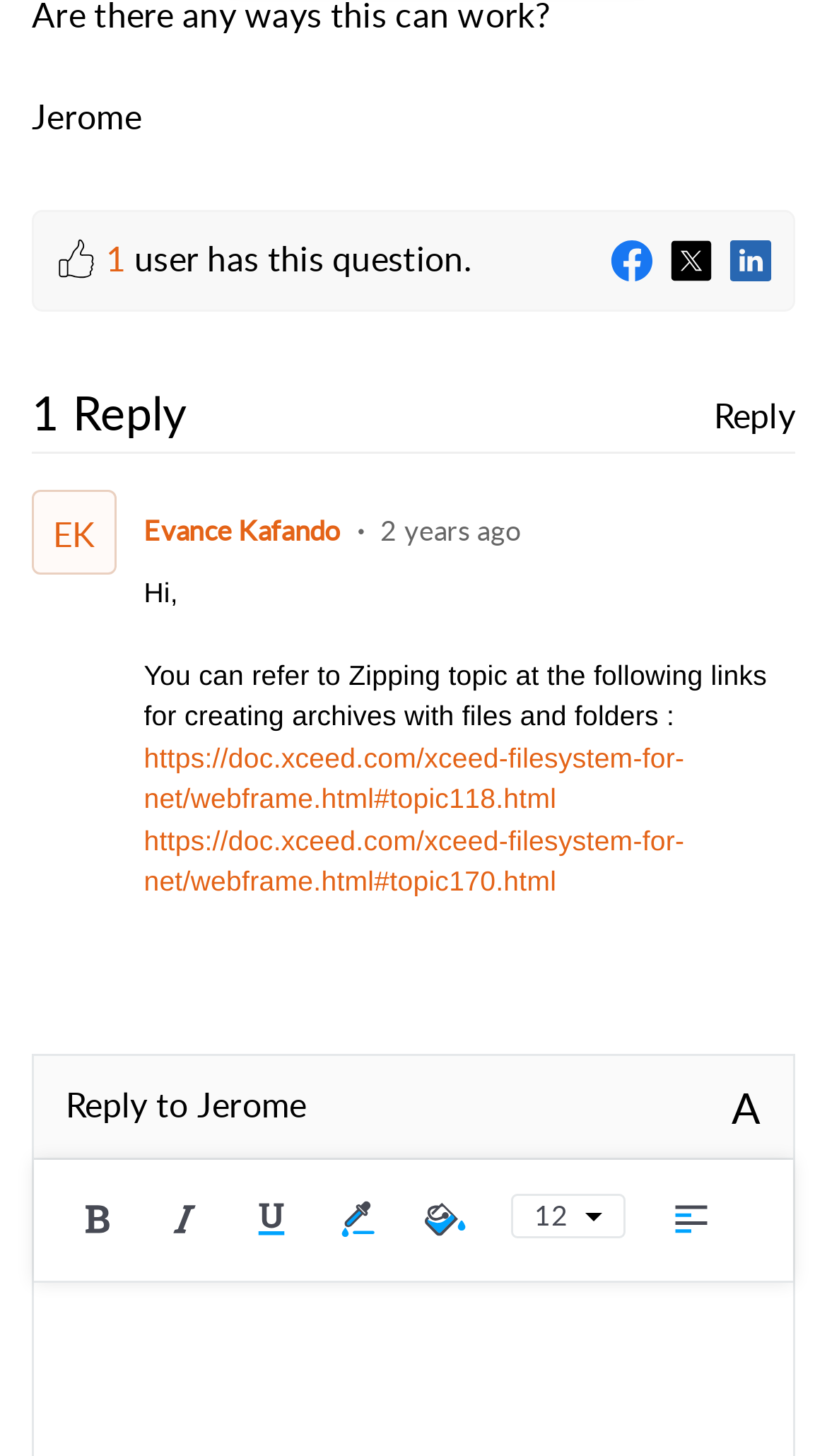How many replies are there to the question?
Based on the image, give a one-word or short phrase answer.

1